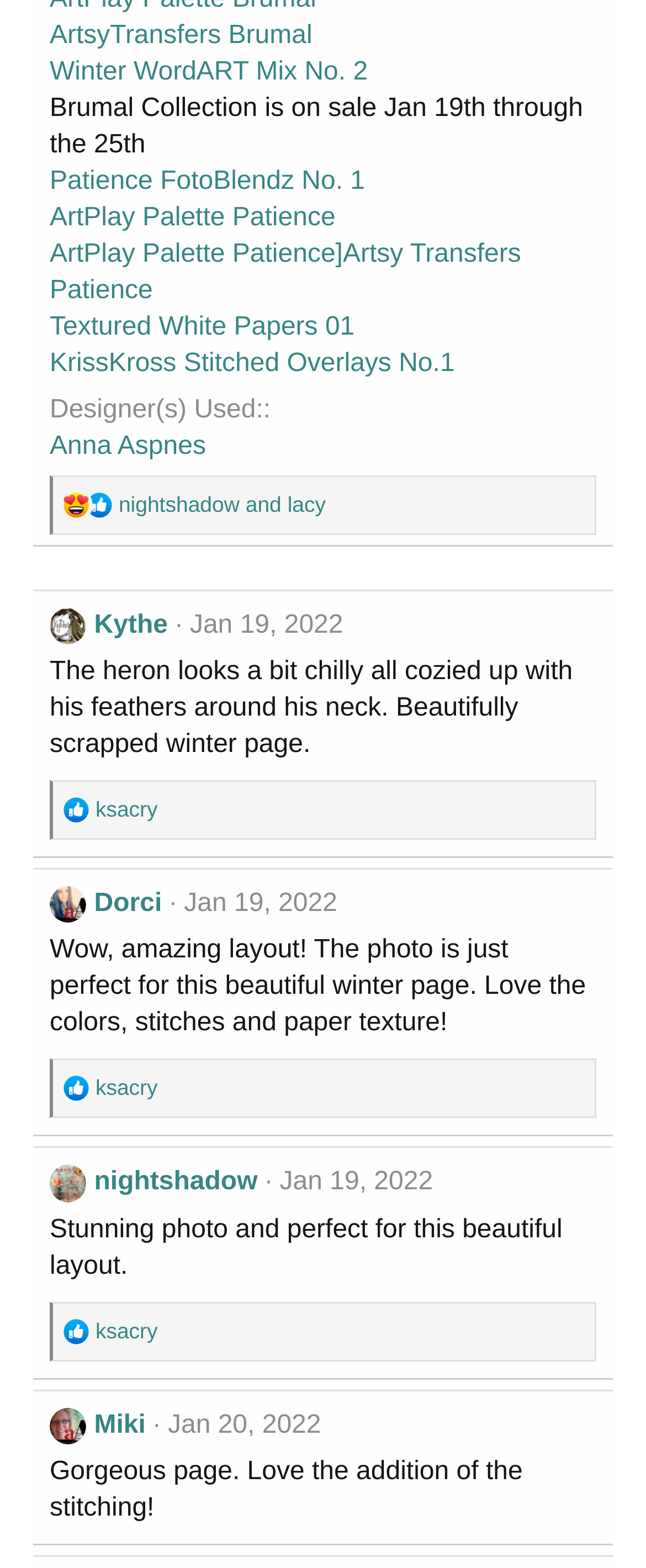Determine the bounding box coordinates of the target area to click to execute the following instruction: "Click on TRAVEL REQUEST."

None